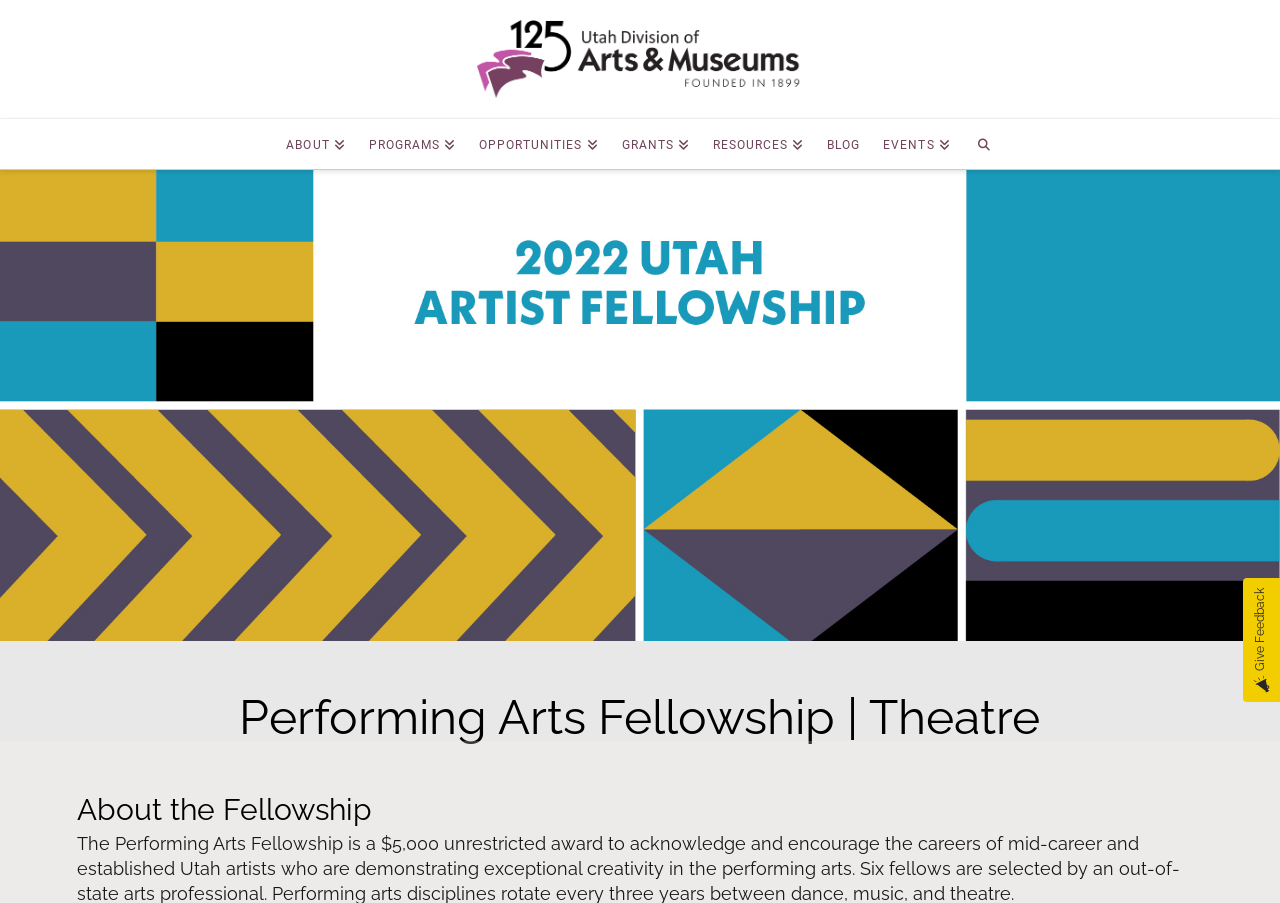Please identify the bounding box coordinates of the clickable region that I should interact with to perform the following instruction: "visit PROGRAMS page". The coordinates should be expressed as four float numbers between 0 and 1, i.e., [left, top, right, bottom].

[0.279, 0.131, 0.365, 0.187]